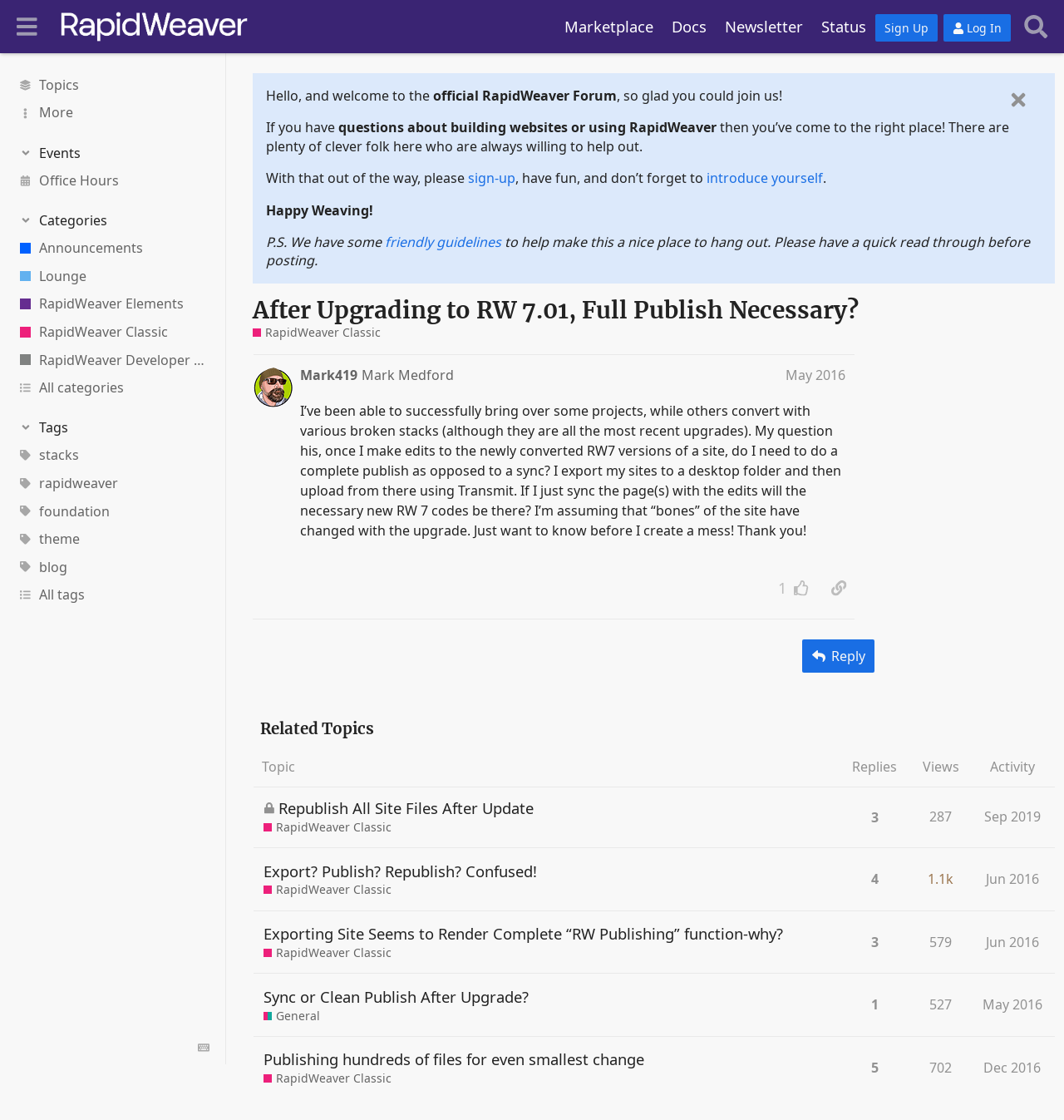Based on the image, give a detailed response to the question: What is the topic of the first post?

The topic of the first post can be found in the heading of the post, which says 'After Upgrading to RW 7.01, Full Publish Necessary?' and is related to upgrading to a new version of RapidWeaver.